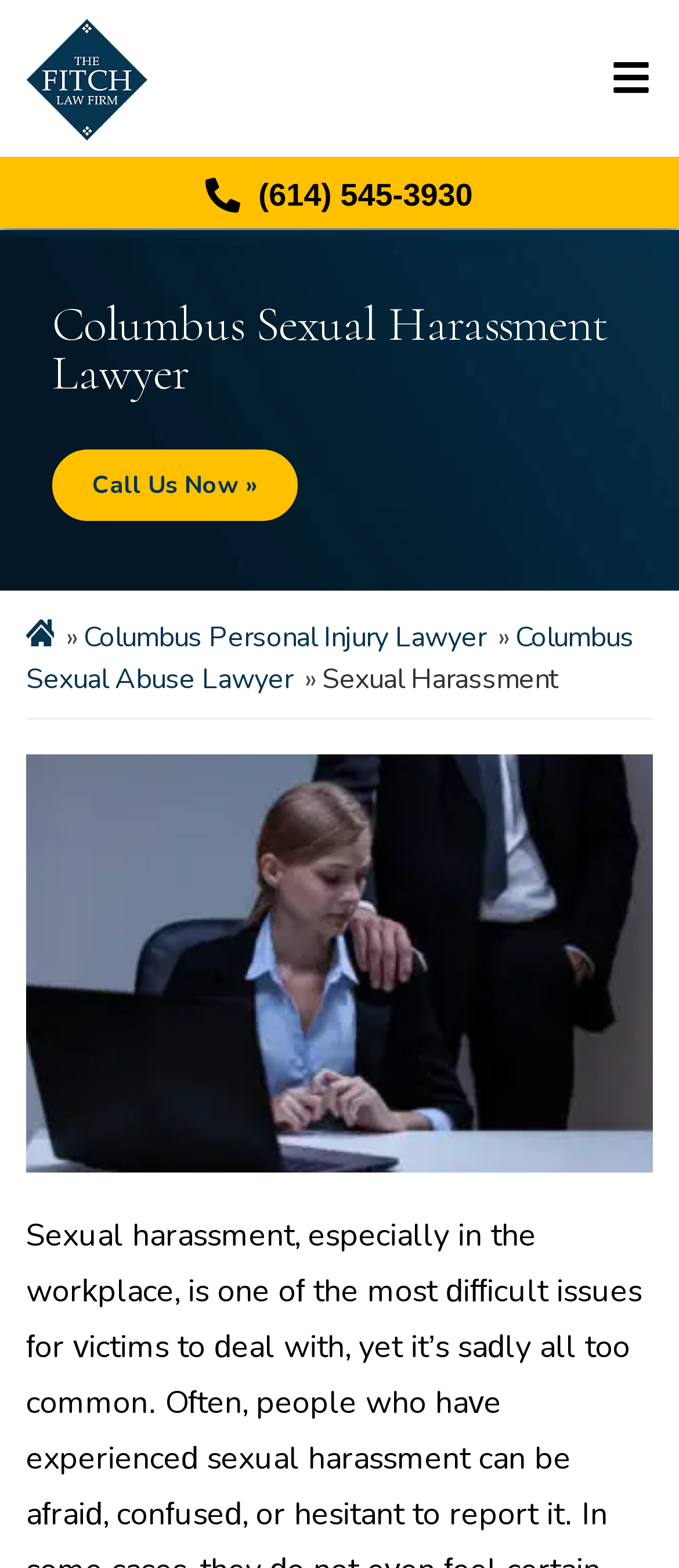Based on the element description: "(614) 545-3930", identify the UI element and provide its bounding box coordinates. Use four float numbers between 0 and 1, [left, top, right, bottom].

[0.0, 0.1, 1.0, 0.15]